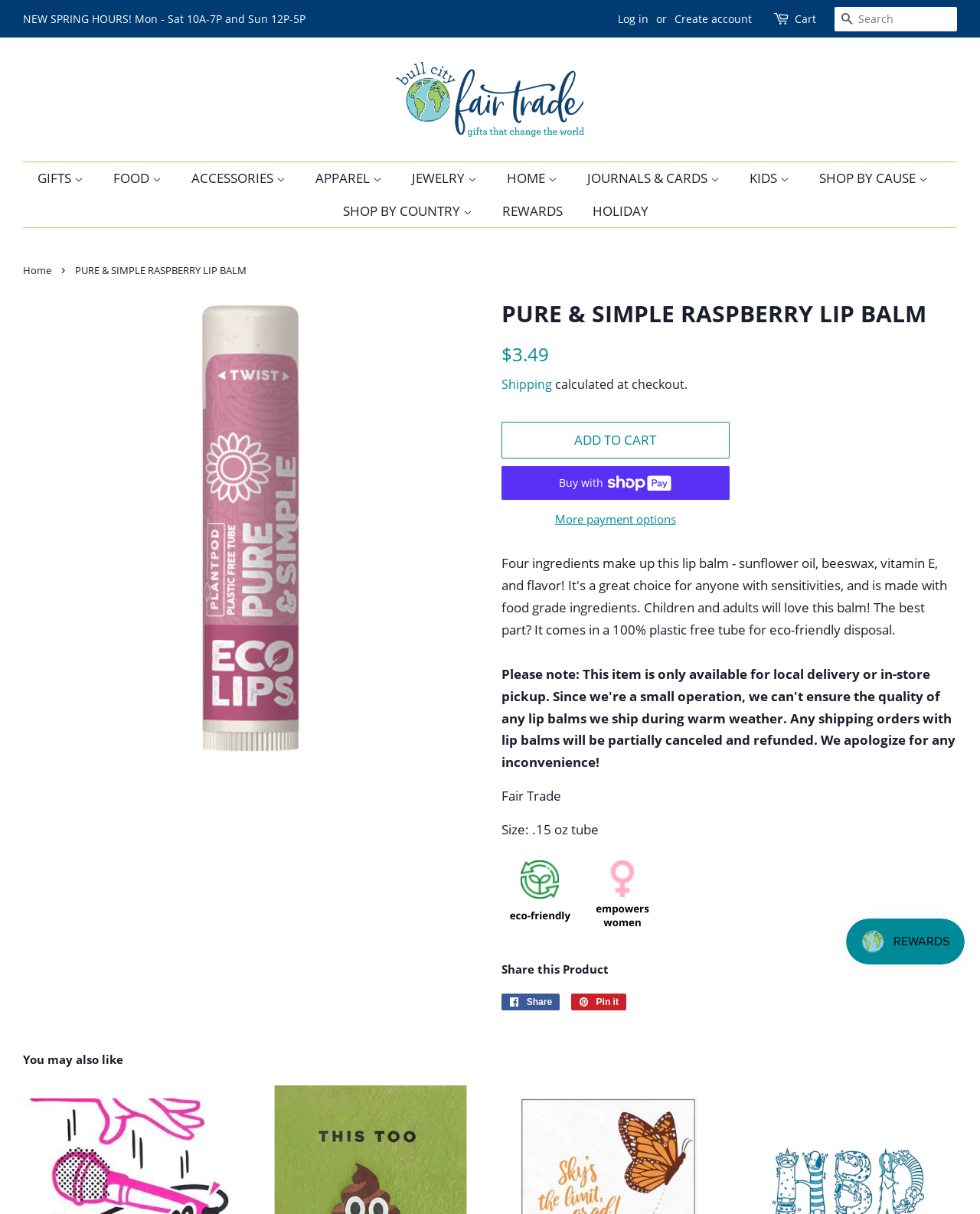How many menu categories are there?
Deliver a detailed and extensive answer to the question.

I counted the number of menu categories by looking at the links with 'expanded: False' and 'controls: MenuParent-' attributes, which indicate that they are menu categories. There are 9 such links, corresponding to GIFTS, FOOD, ACCESSORIES, APPAREL, JEWELRY, HOME, JOURNALS & CARDS, KIDS, and SHOP BY CAUSE.